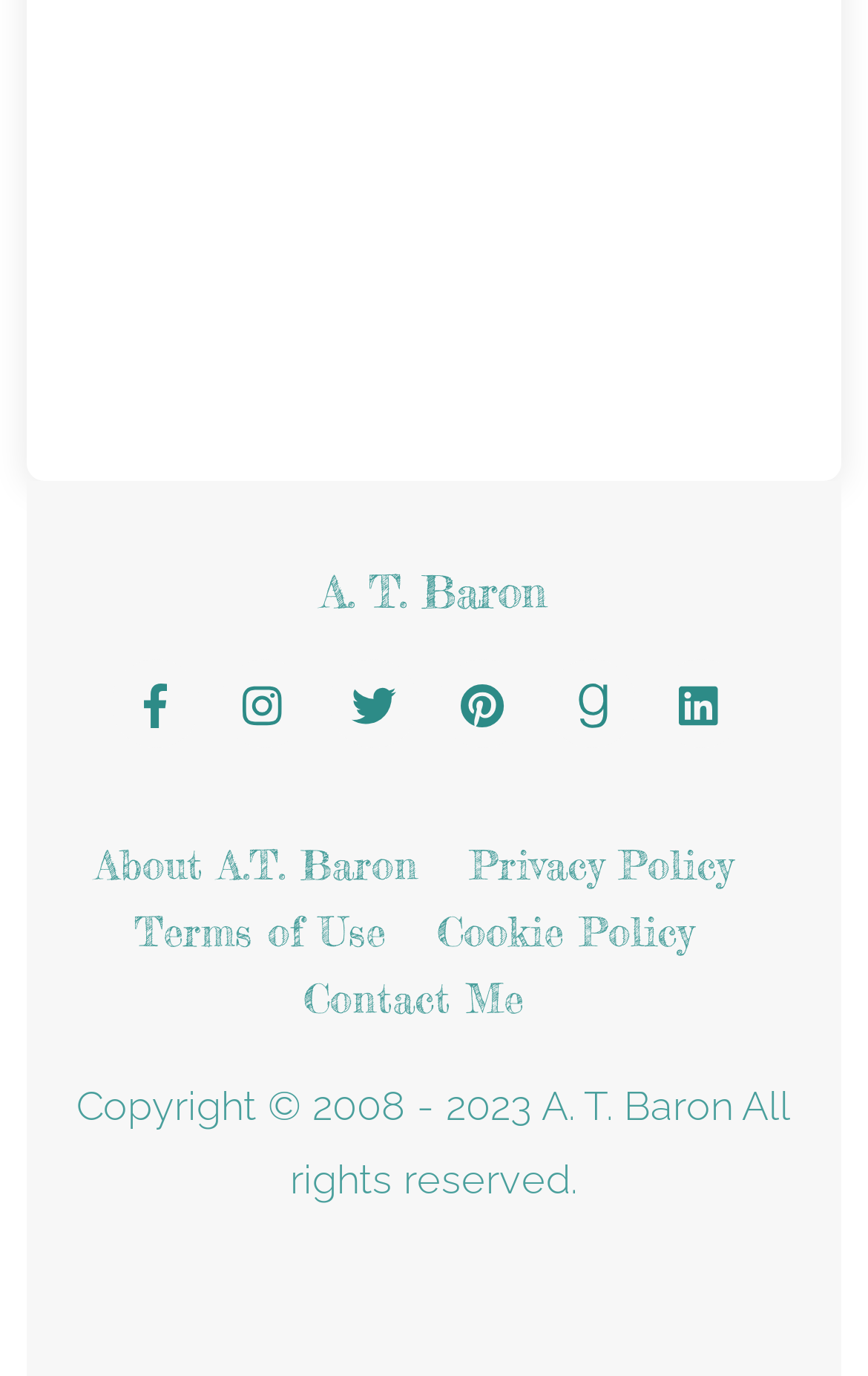Show me the bounding box coordinates of the clickable region to achieve the task as per the instruction: "Visit A. T. Baron's Facebook page".

[0.129, 0.49, 0.232, 0.526]